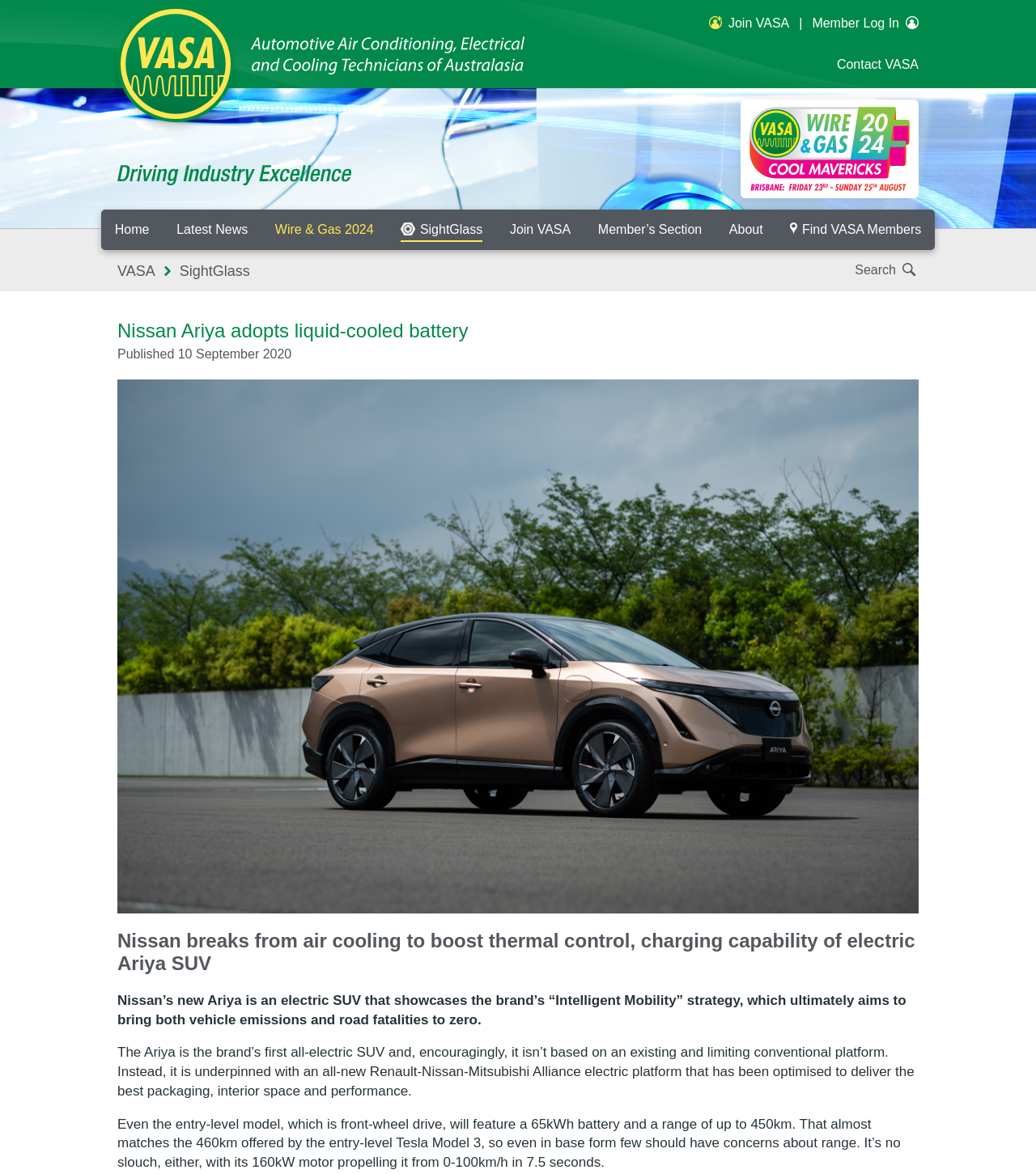What is the date of publication?
Please ensure your answer is as detailed and informative as possible.

The date of publication is mentioned in the article, specifically in the section that says 'Published 10 September 2020'.